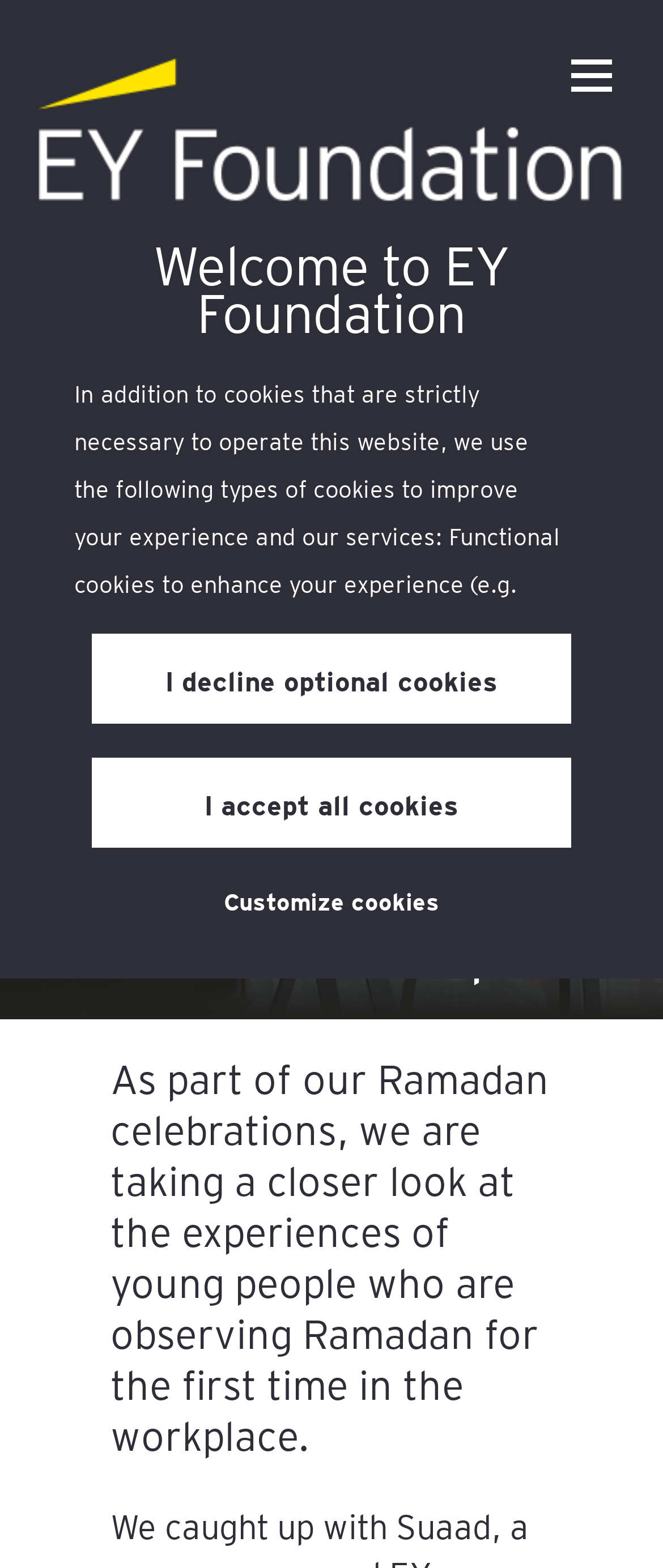How many buttons are on the page?
Look at the screenshot and give a one-word or phrase answer.

4